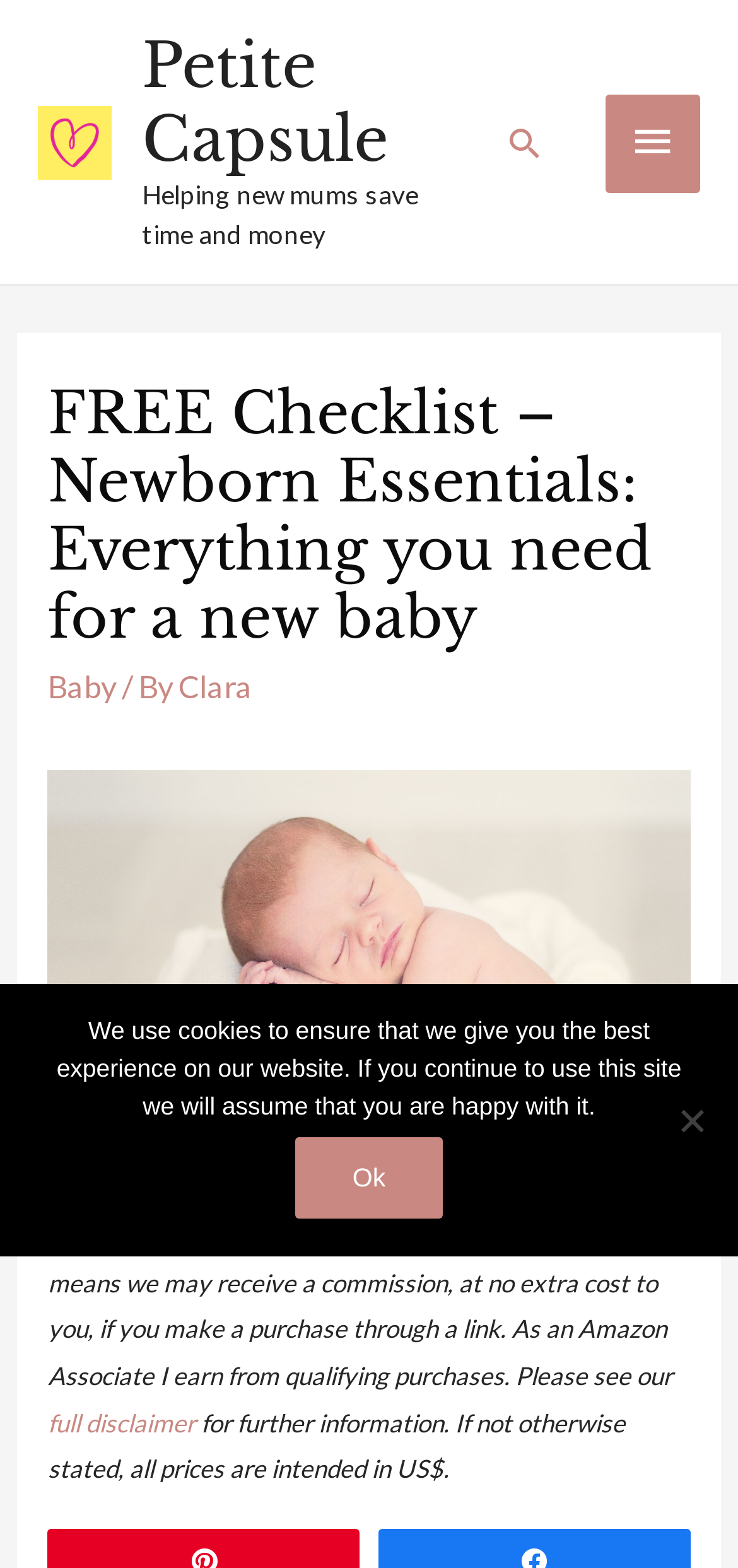Using the description: "Petite Capsule", identify the bounding box of the corresponding UI element in the screenshot.

[0.193, 0.019, 0.526, 0.113]